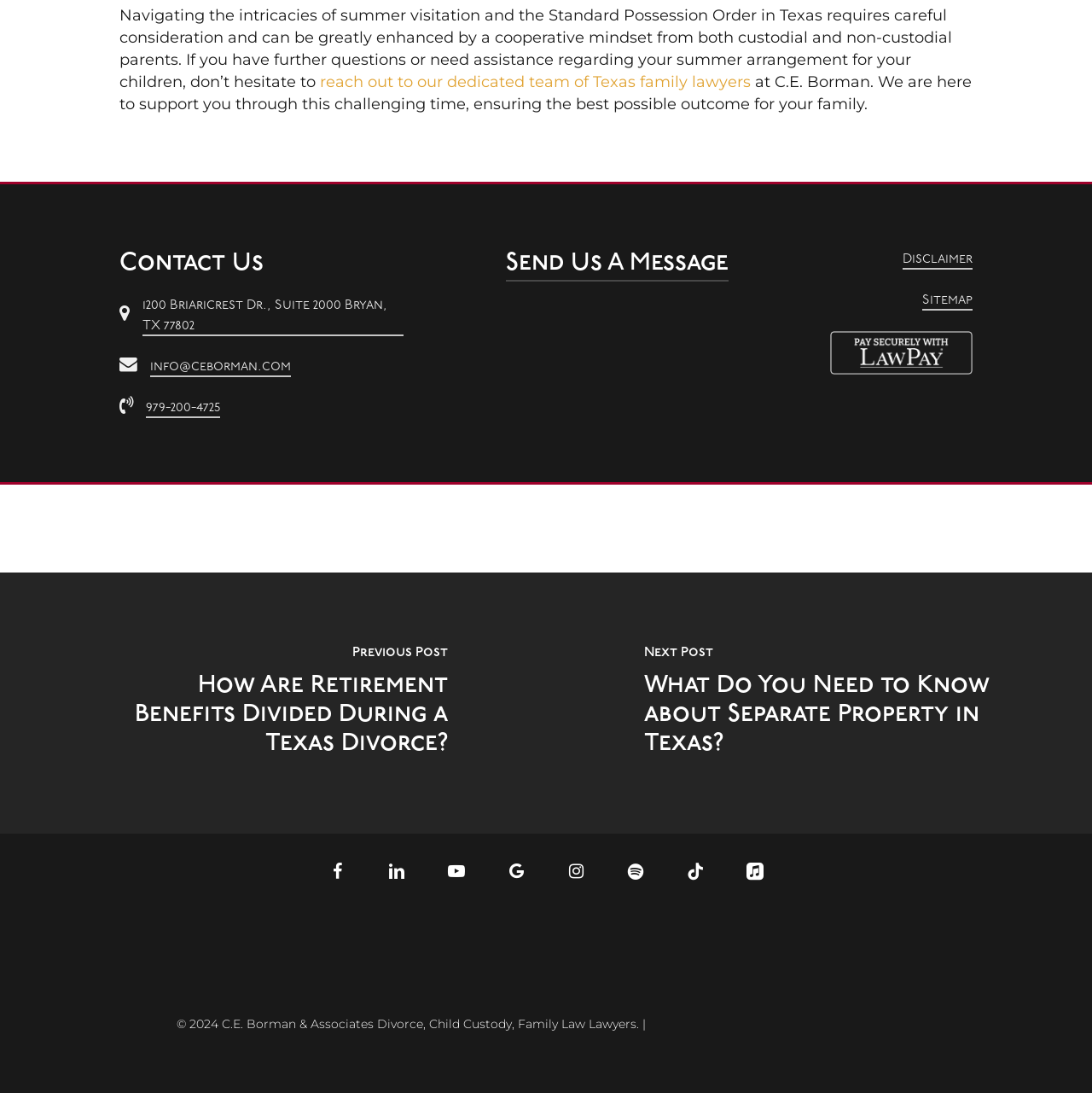Identify the bounding box coordinates for the region of the element that should be clicked to carry out the instruction: "Send a message to the law firm". The bounding box coordinates should be four float numbers between 0 and 1, i.e., [left, top, right, bottom].

[0.463, 0.228, 0.667, 0.257]